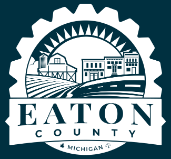Explain the details of the image comprehensively.

The image features the official logo of Eaton County, Michigan. The design prominently displays the words "EATON COUNTY" in bold, stylized font, while a circular emblem encircles the text. The emblem depicts a scenic landscape that includes structures such as barns and buildings, integrated with a road that symbolizes connectivity. The artistic elements, including rays emanating from the center, reflect the county's agricultural heritage and vibrant community. This logo serves as a visual representation of Eaton County's identity and commitment to its residents.